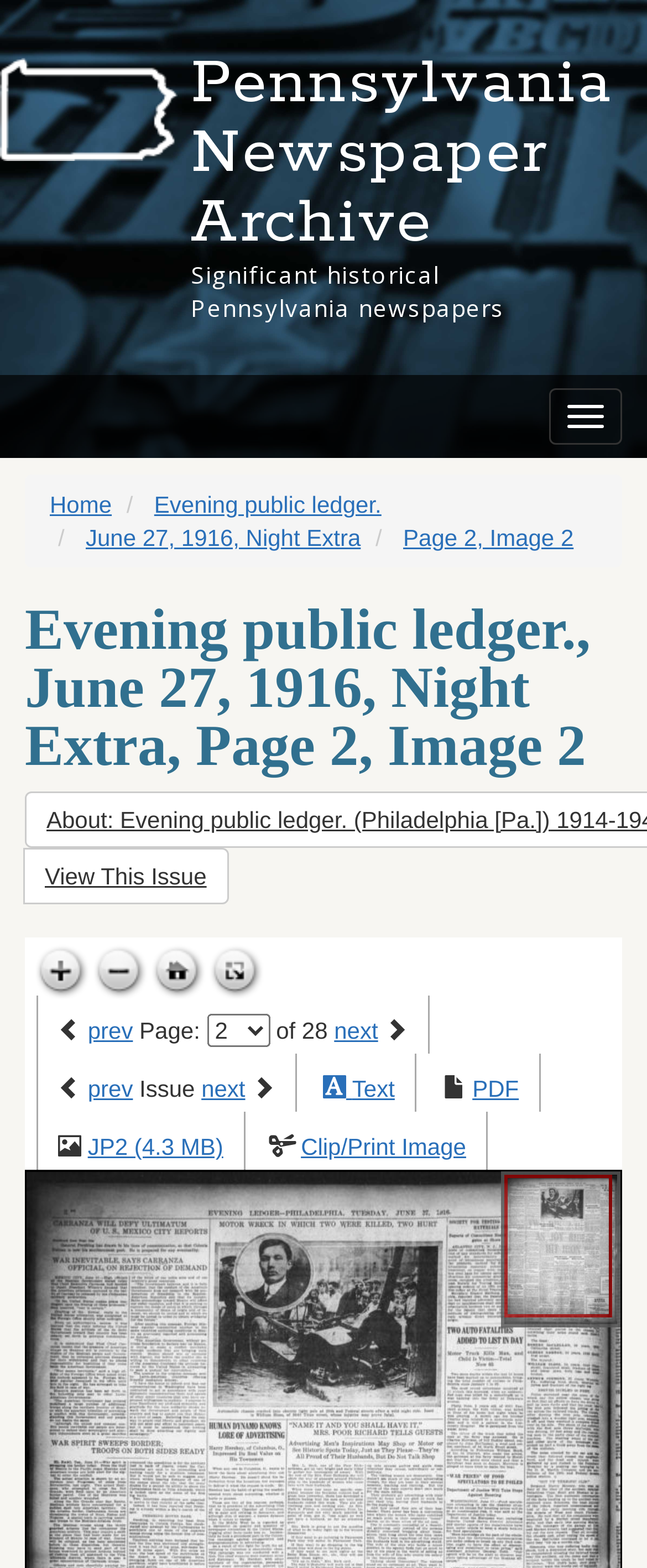Point out the bounding box coordinates of the section to click in order to follow this instruction: "Go to Home".

[0.077, 0.313, 0.173, 0.33]